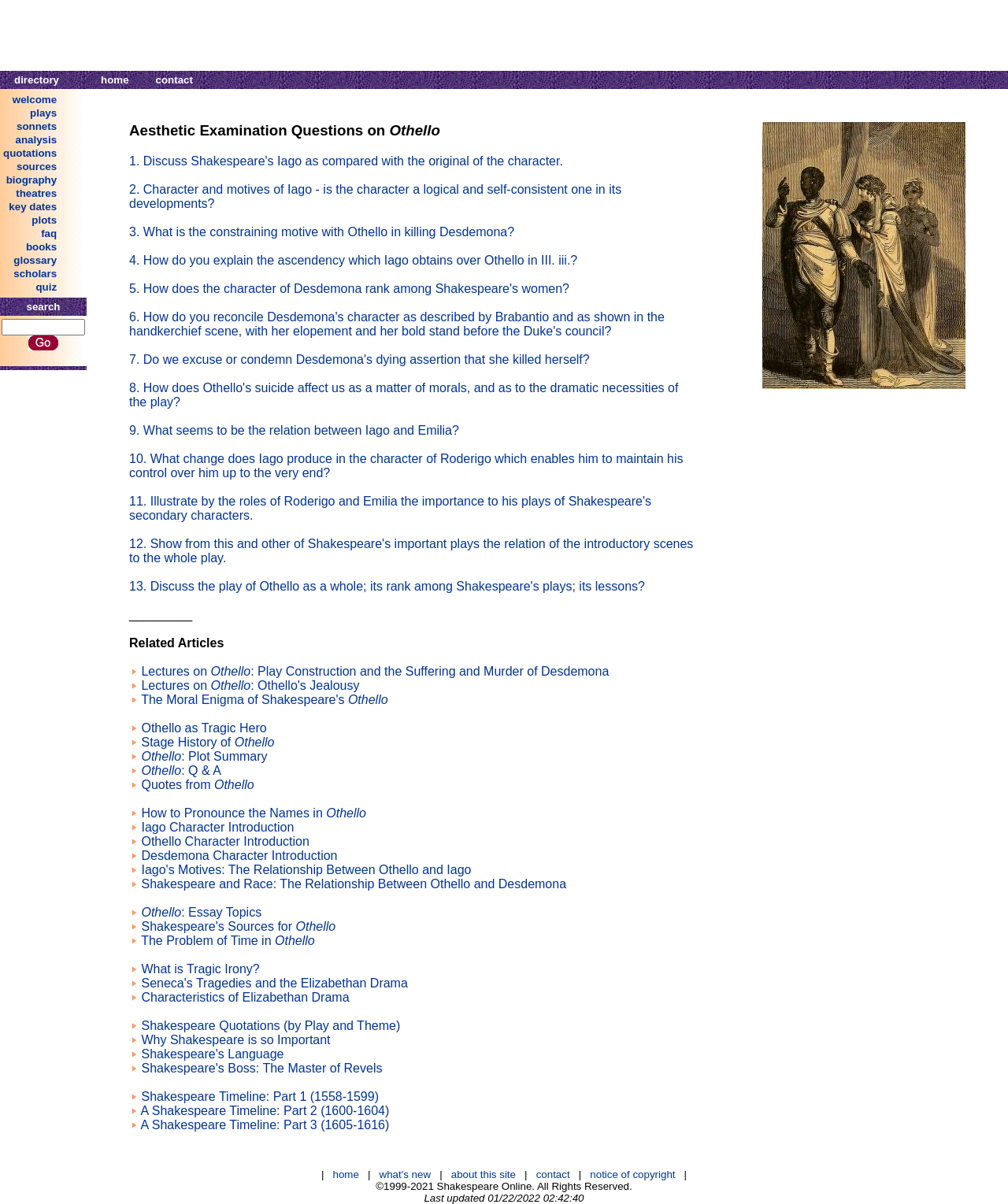What is the title of the webpage?
Look at the image and answer the question with a single word or phrase.

Othello Examination Questions and Answers